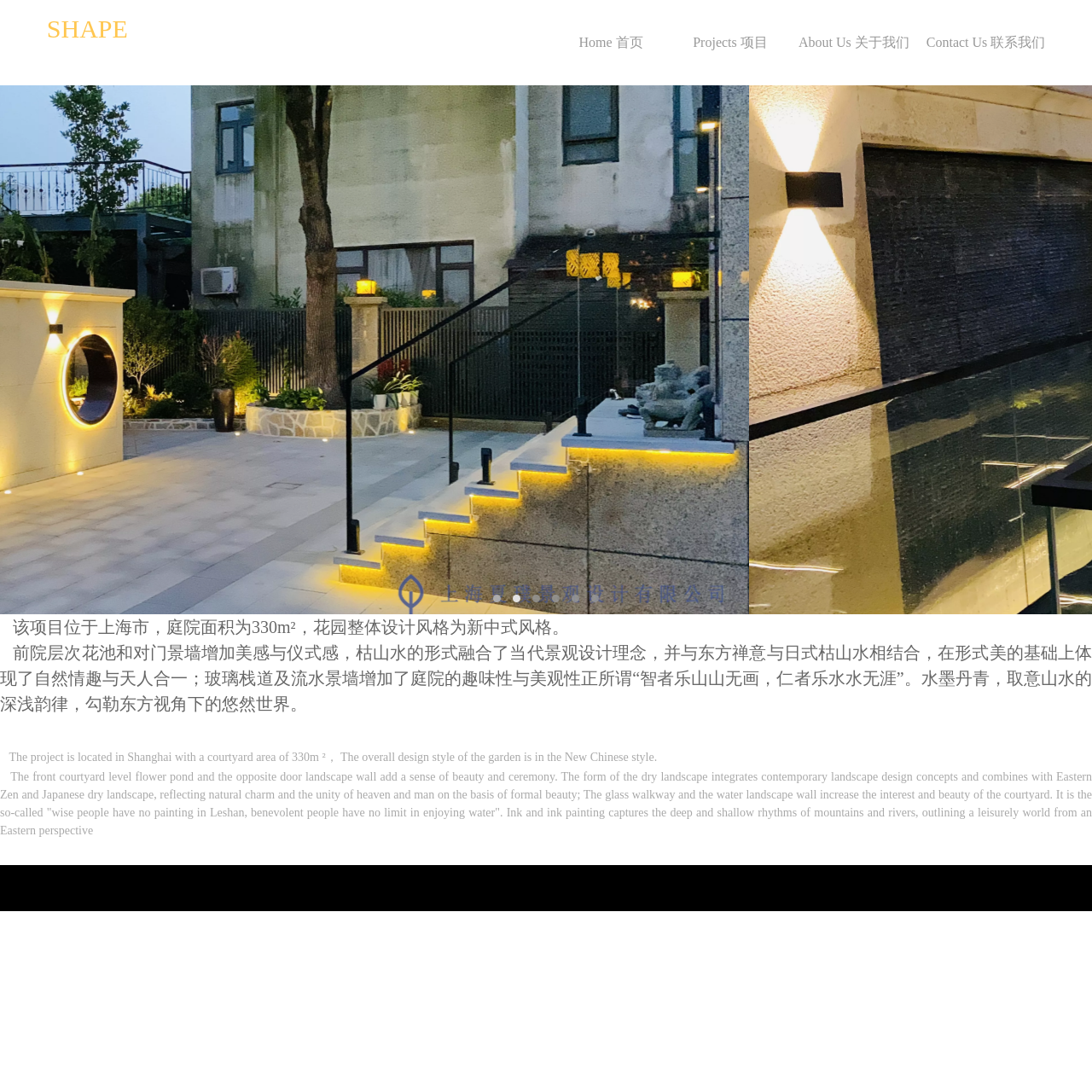Articulate a detailed summary of the webpage's content and design.

The webpage is about a landscape design company, 上海夏璞景观设计有限公司 (Shanghai Xia Pu Jing Garden Design Co., Ltd.), with a focus on a specific project. At the top, there is a heading "SHAPE" and a navigation menu with links to "Home", "Projects", "About Us", and "Contact Us". 

Below the navigation menu, there is a large image that spans the entire width of the page, taking up most of the top half of the screen. 

On the left side of the page, there is a block of text that describes the project, including its location in Shanghai, the courtyard area of 330m², and the overall design style of the garden, which is in the New Chinese style. This text is written in both Chinese and English. 

To the right of the text, there is a quote in Chinese, "“智者乐山山无画，仁者乐水水无涯”", with an English translation not provided. 

At the bottom of the page, there are two links, one to "凡科建站提供技术支持" (Vanke Technology Support) with a small image, and another to "管理登录" (Management Login).